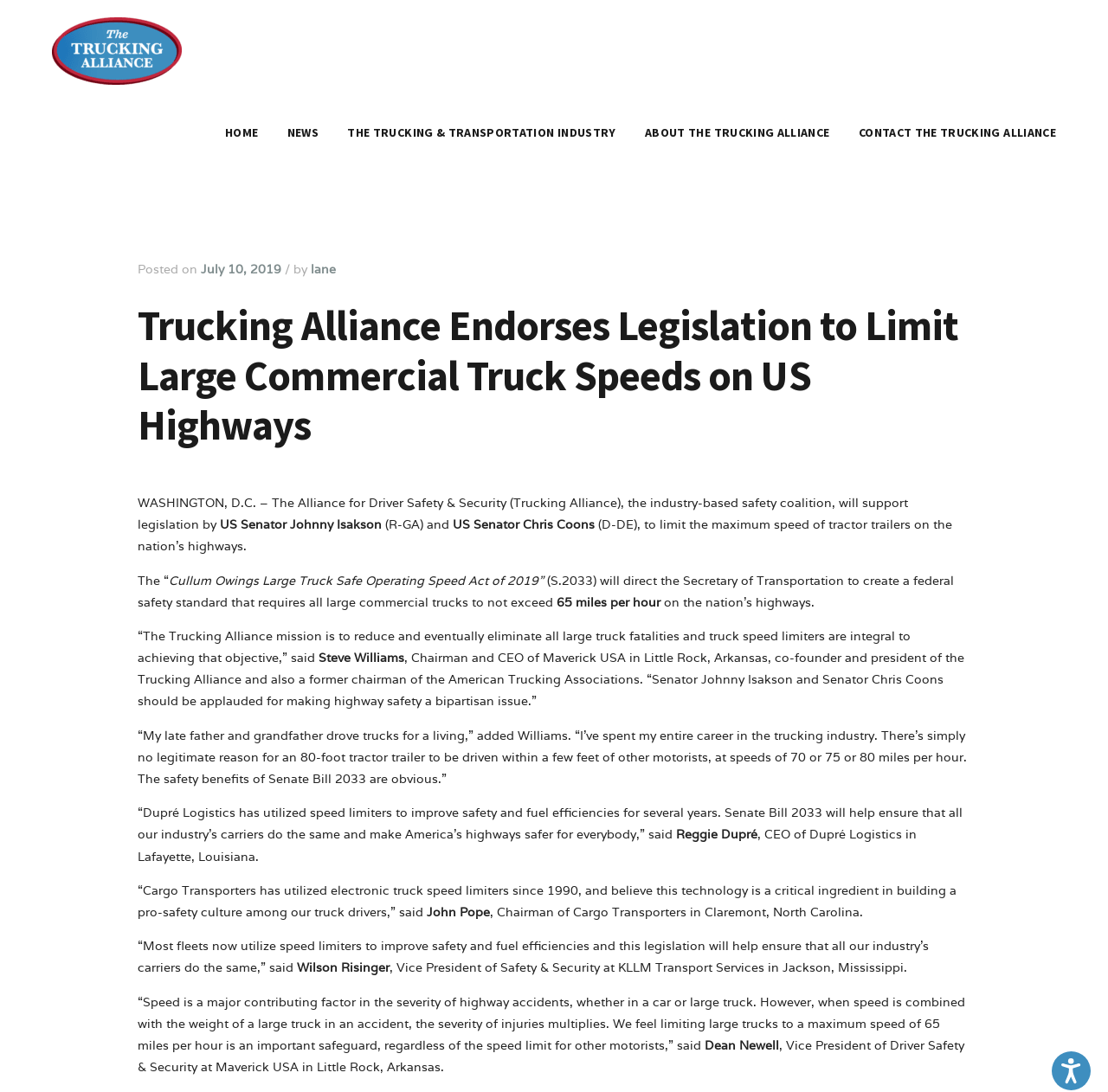What is the name of the organization that will support the legislation?
Provide a detailed and well-explained answer to the question.

The question can be answered by reading the first paragraph of the article, which states that 'The Alliance for Driver Safety & Security (Trucking Alliance), the industry-based safety coalition, will support legislation...'.